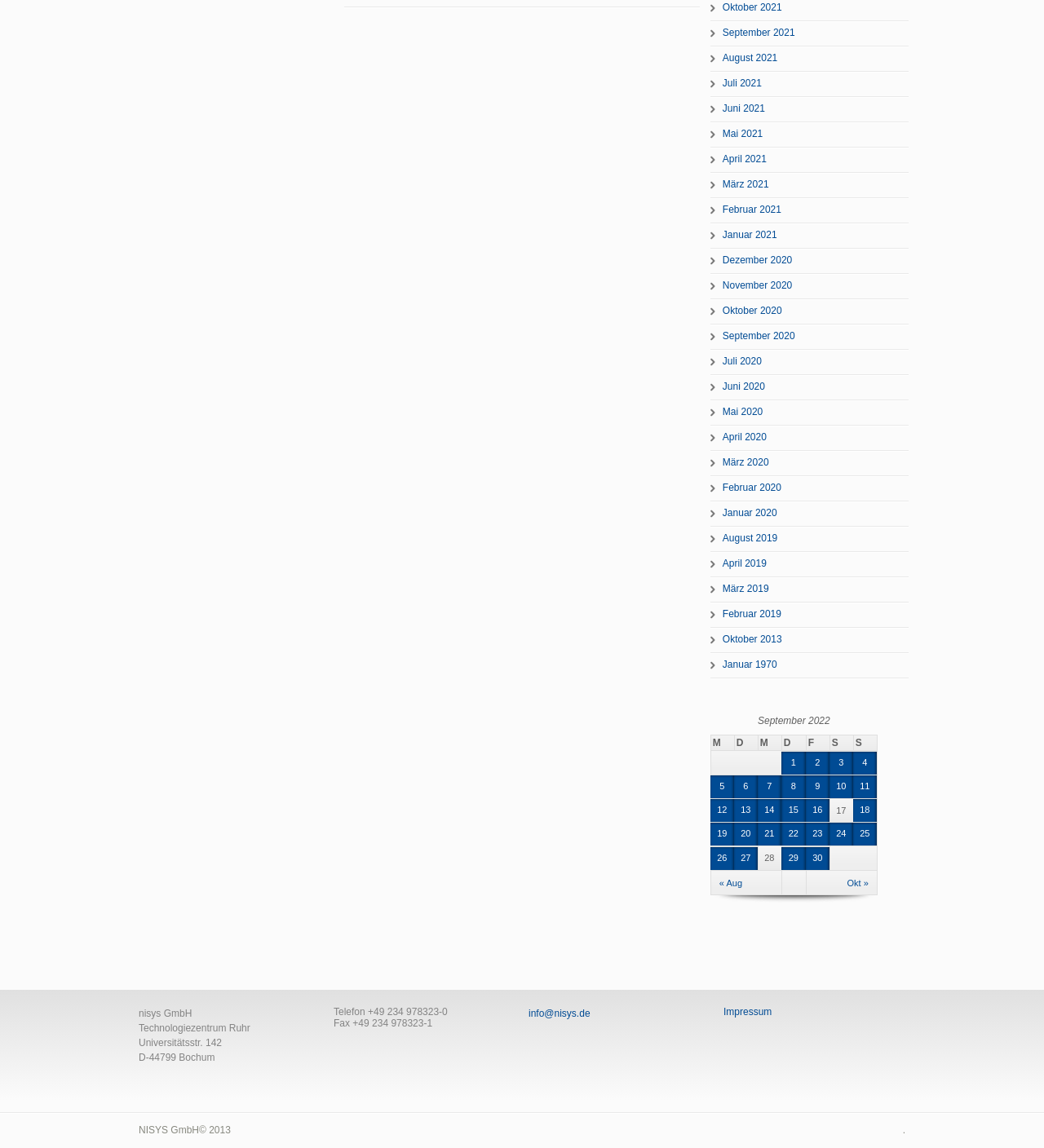Based on the visual content of the image, answer the question thoroughly: What is the last day of the month listed in the table?

I looked at the table on the webpage and found the last row, which lists days of the month. The last day listed is 18.